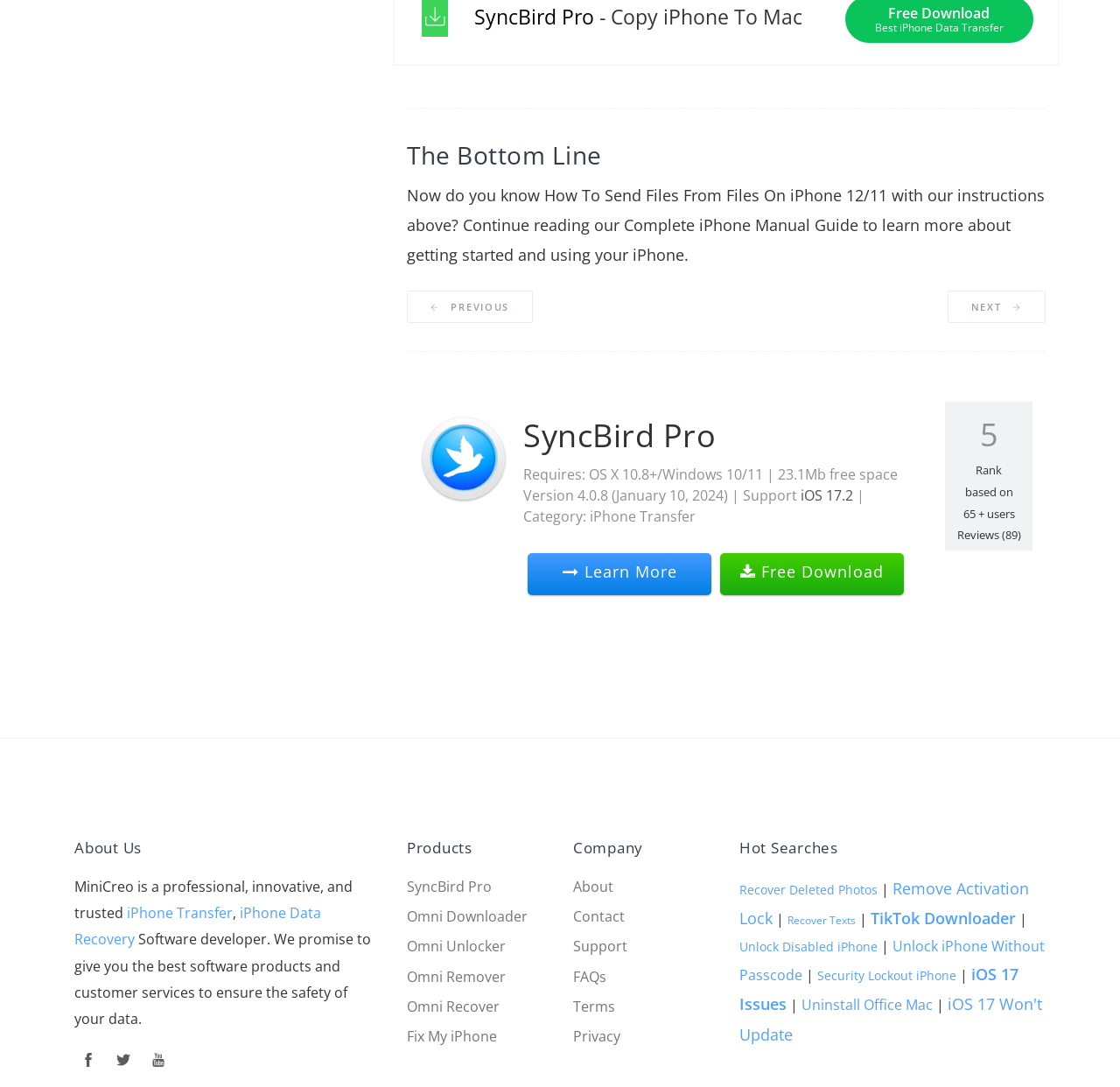Respond to the following question using a concise word or phrase: 
What is the name of the software?

SyncBird Pro